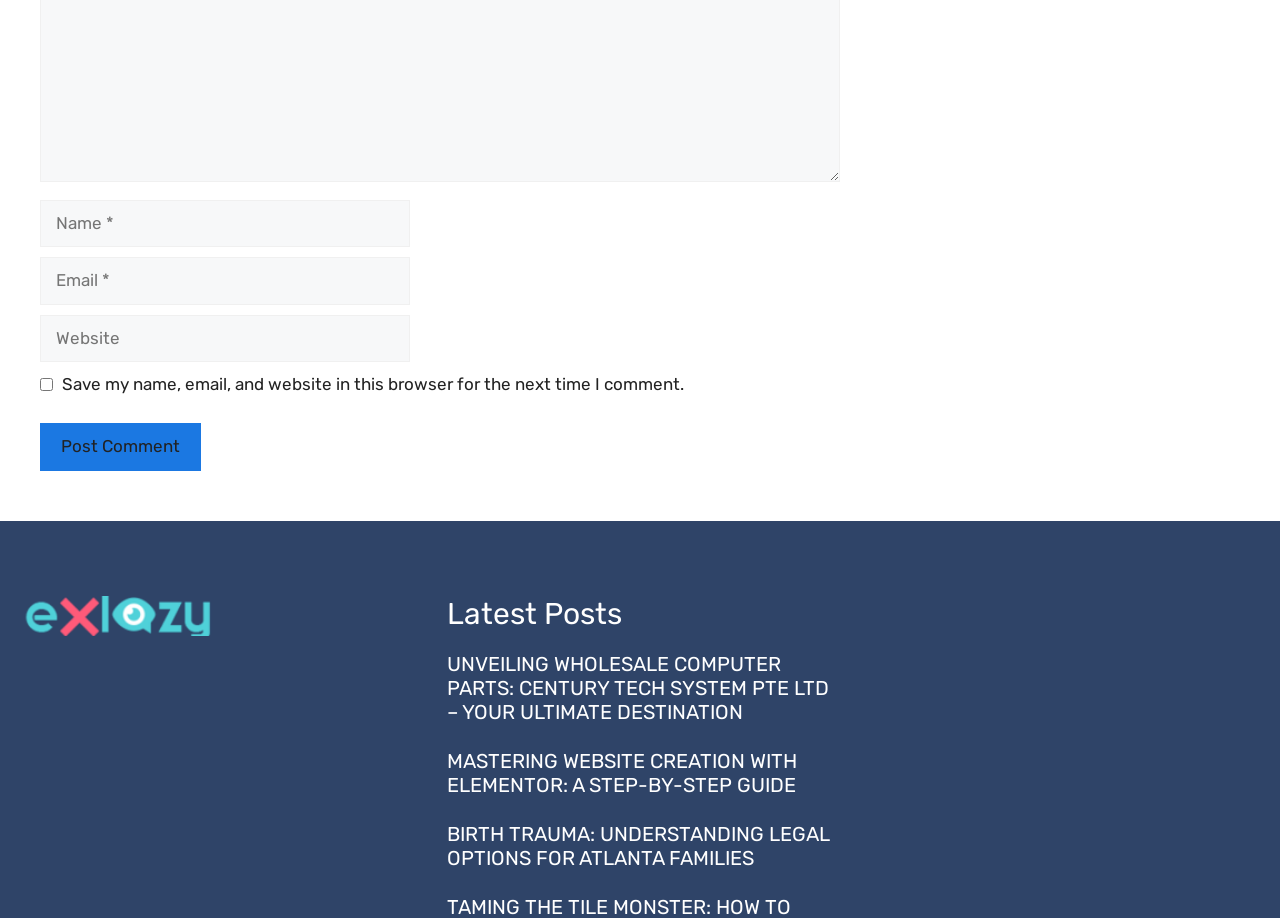Locate the UI element described by parent_node: Comment name="email" placeholder="Email *" in the provided webpage screenshot. Return the bounding box coordinates in the format (top-left x, top-left y, bottom-right x, bottom-right y), ensuring all values are between 0 and 1.

[0.031, 0.28, 0.32, 0.332]